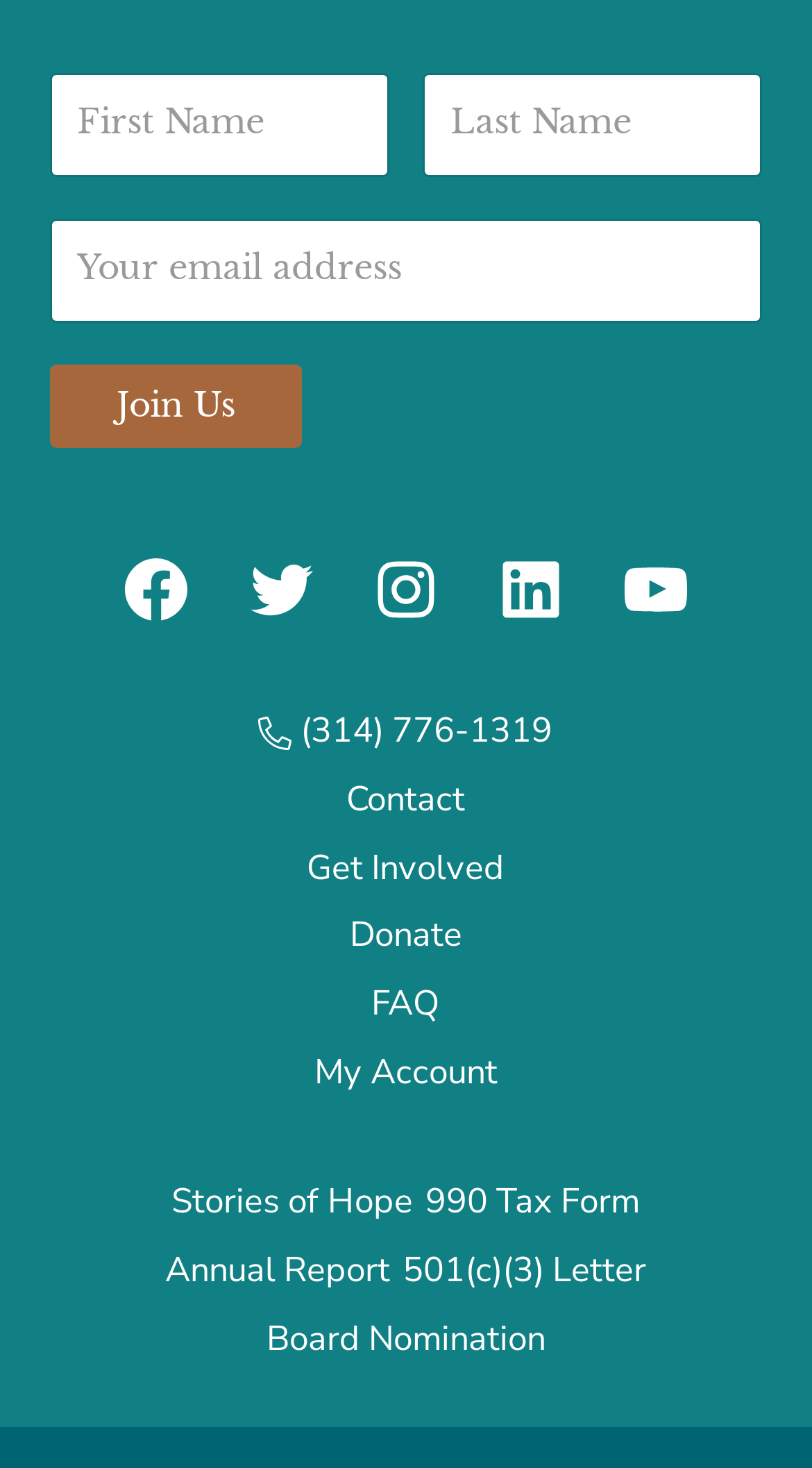What is the phone number?
Refer to the image and provide a one-word or short phrase answer.

(314) 776-1319